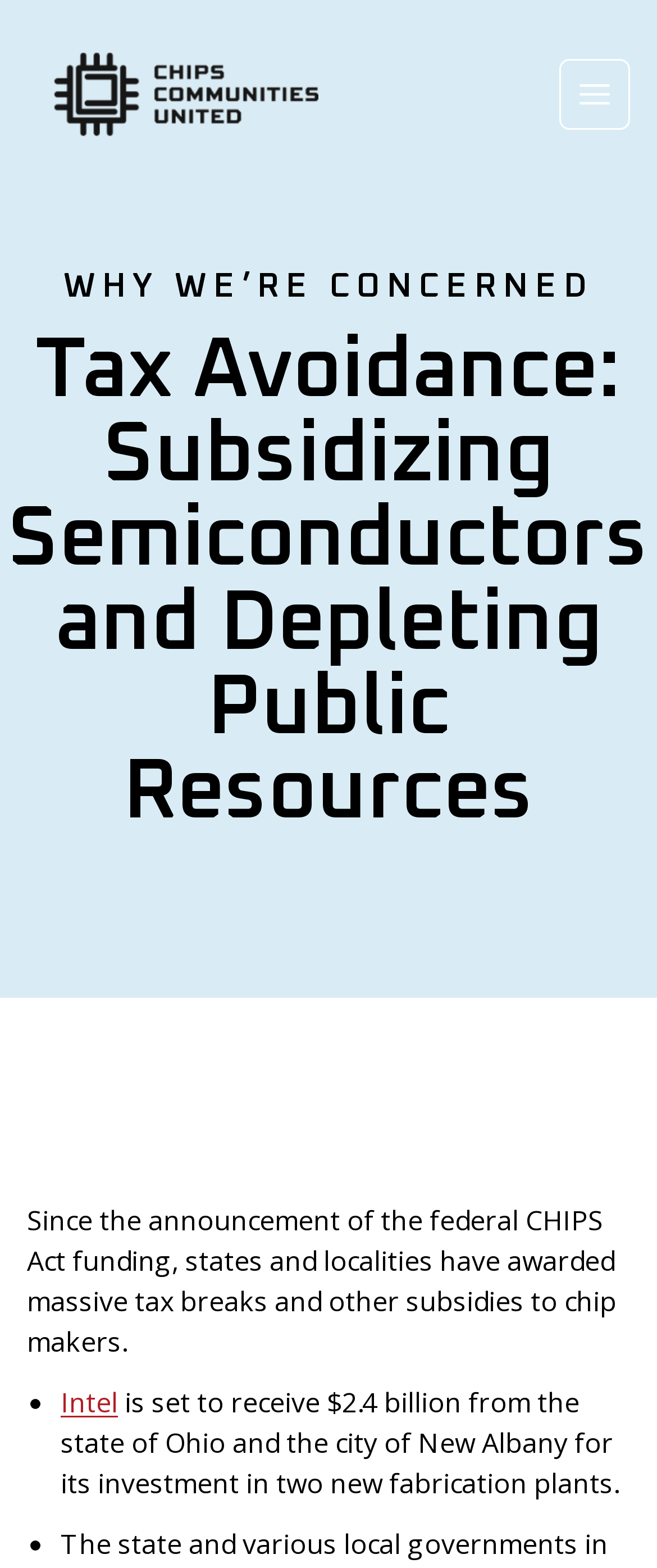What is the organization mentioned in the top-left corner?
Please give a detailed and elaborate answer to the question based on the image.

By looking at the top-left corner of the webpage, I see an image and a link with the text 'CHIPS Communities United', which suggests that this is the organization being referred to.